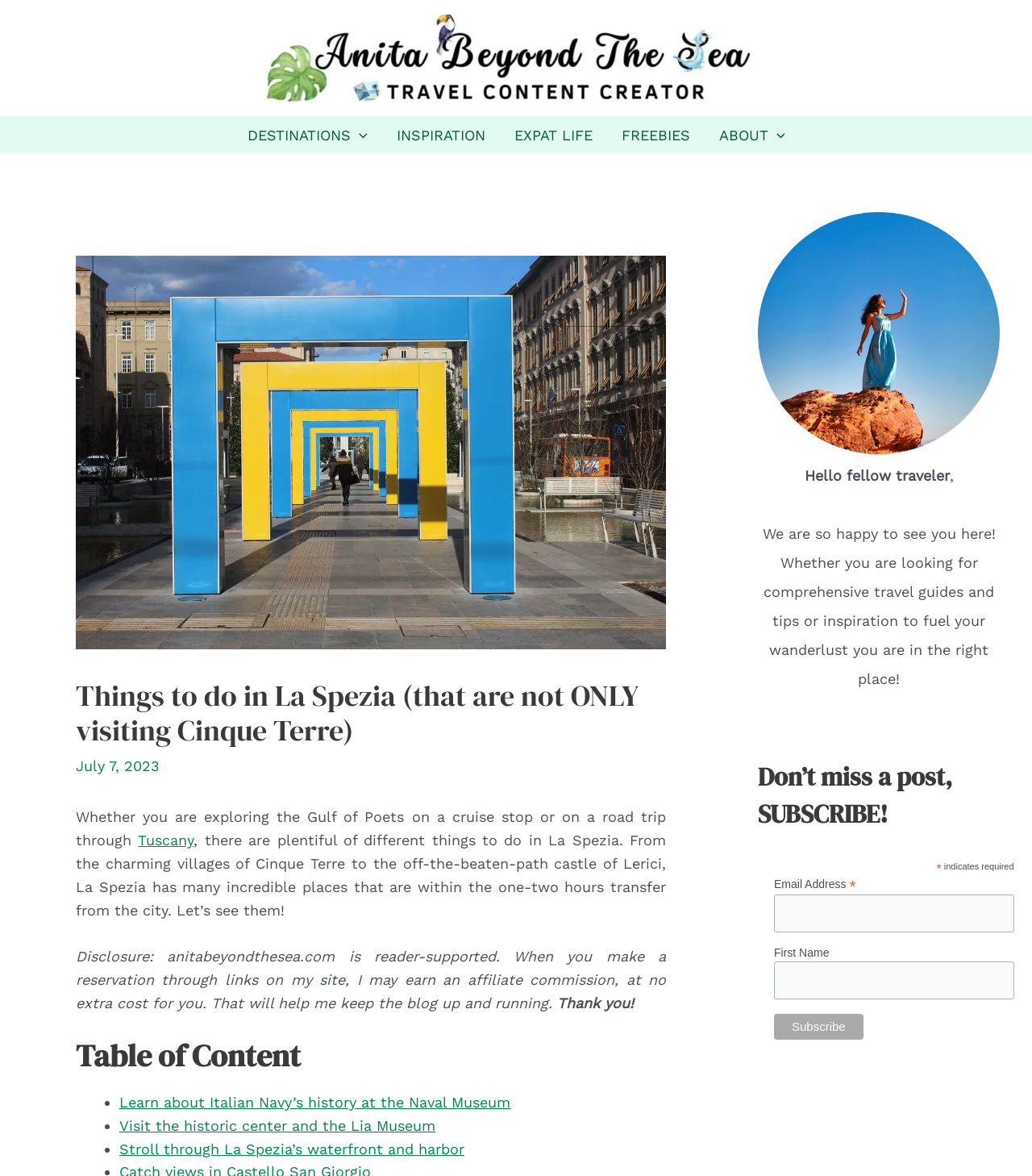Determine the bounding box coordinates of the clickable region to carry out the instruction: "Visit the 'INSPIRATION' page".

[0.37, 0.099, 0.484, 0.131]